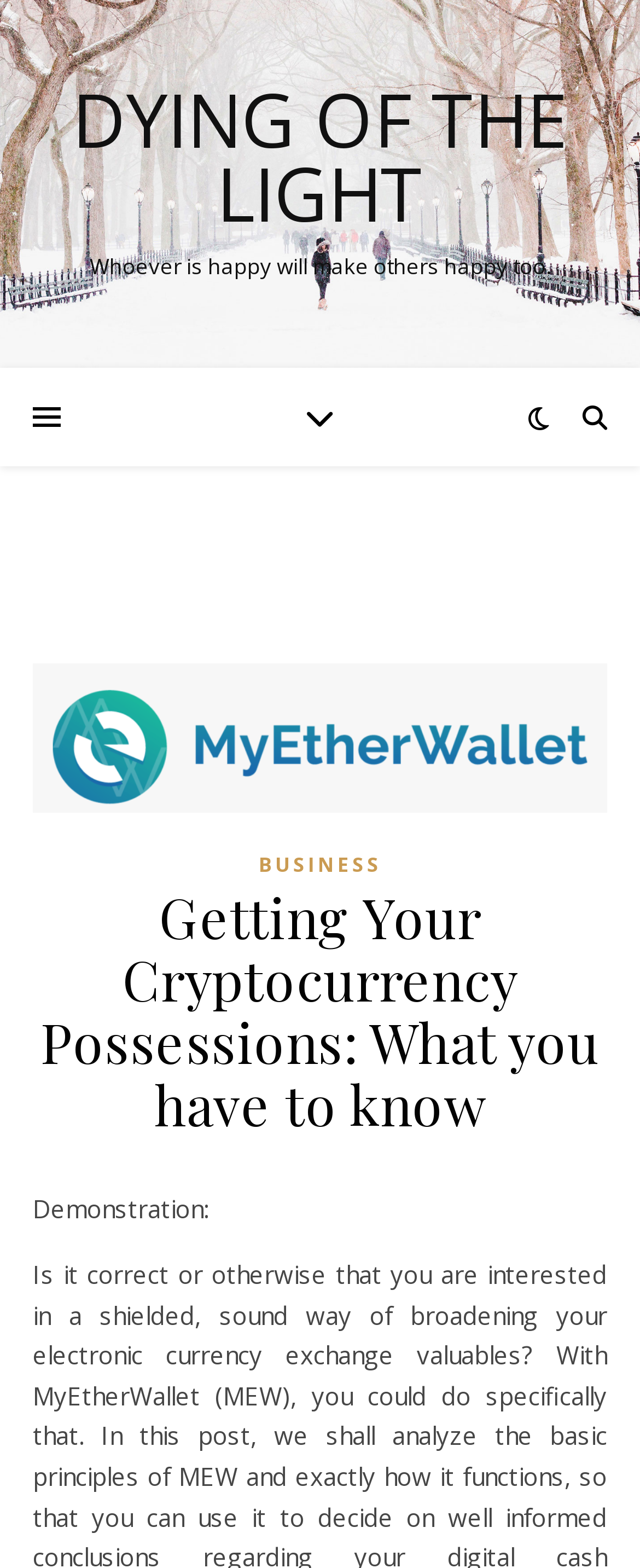Determine the bounding box for the described UI element: "Dying of the Light".

[0.0, 0.052, 1.0, 0.147]